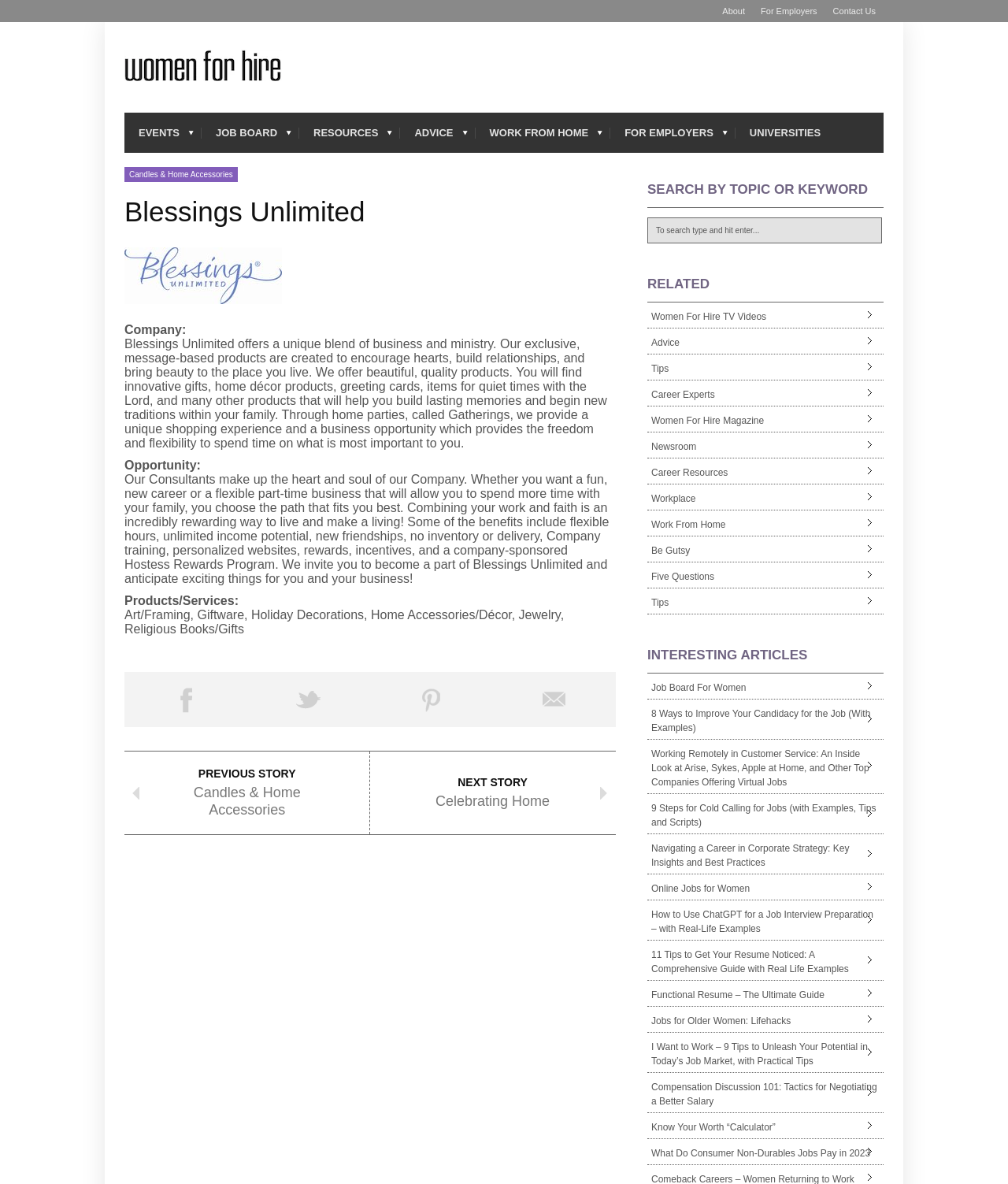Using the description: "Candles & Home Accessories", determine the UI element's bounding box coordinates. Ensure the coordinates are in the format of four float numbers between 0 and 1, i.e., [left, top, right, bottom].

[0.123, 0.141, 0.236, 0.154]